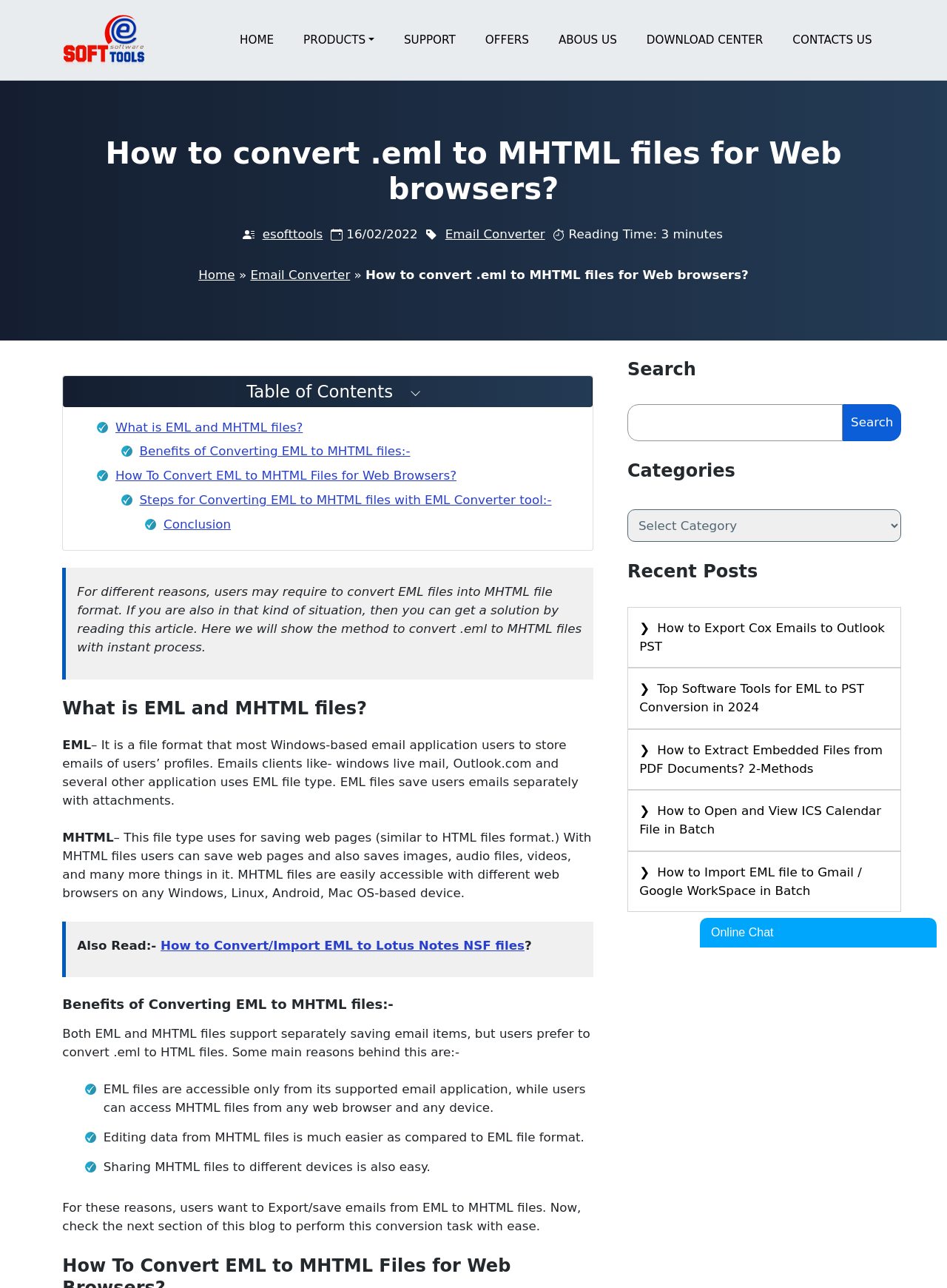Please locate the clickable area by providing the bounding box coordinates to follow this instruction: "Click on the 'HOME' link".

[0.238, 0.019, 0.305, 0.044]